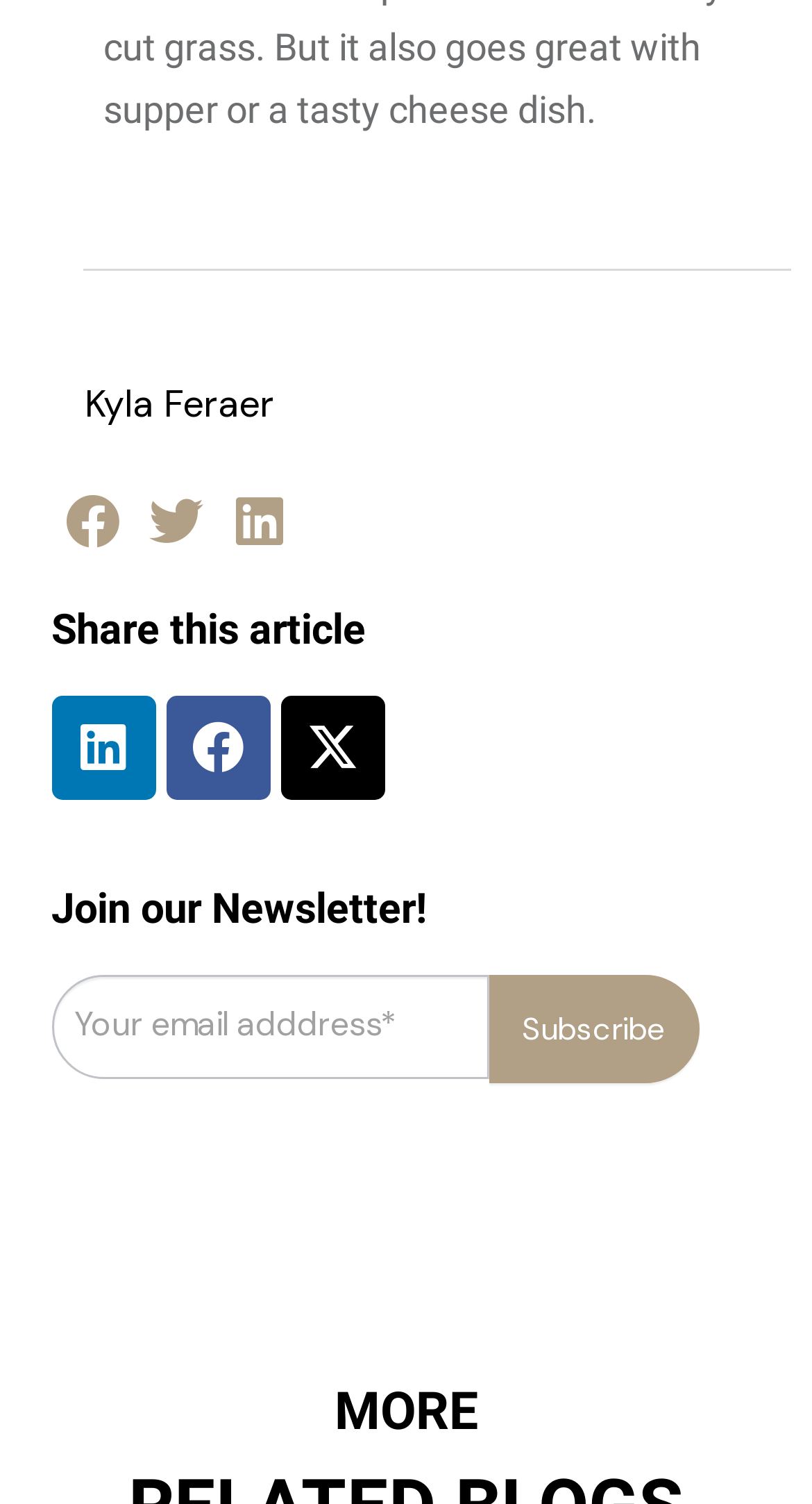Please locate the UI element described by "name="item_meta[6]" placeholder="Your email adddress*"" and provide its bounding box coordinates.

[0.063, 0.648, 0.602, 0.717]